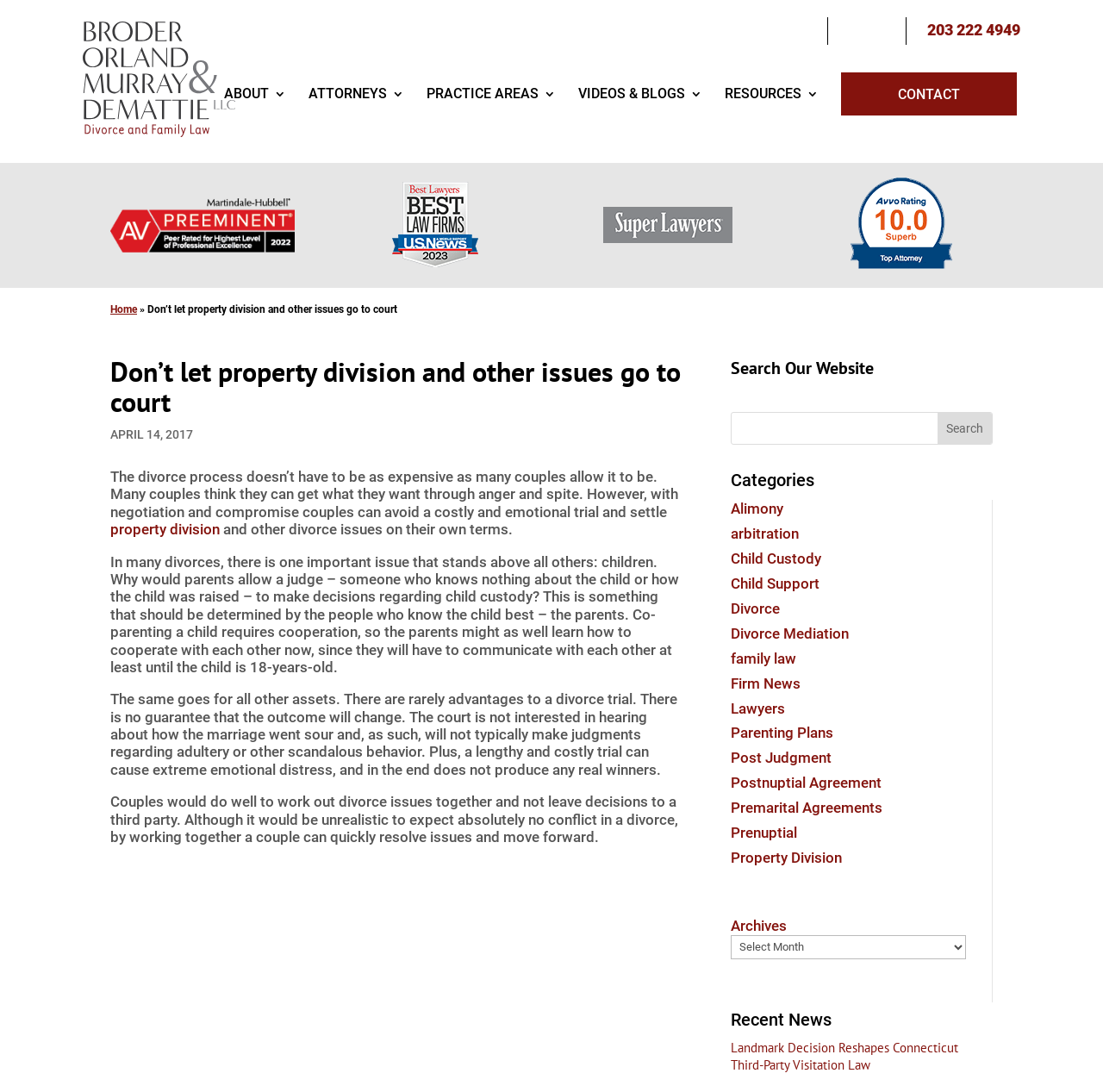Convey a detailed summary of the webpage, mentioning all key elements.

This webpage appears to be a law firm's website, specifically focused on divorce and family law. At the top, there is a logo and a navigation menu with links to "About", "Attorneys", "Practice Areas", "Videos & Blogs", "Resources", and "Contact". Below the navigation menu, there is a prominent heading that reads "Don't let property division and other issues go to court". 

To the left of this heading, there are four images, likely representing the law firm's credentials or awards. Below the heading, there is a brief article discussing the importance of couples working together to resolve divorce issues rather than leaving decisions to a third party. The article is divided into four paragraphs, with links to related topics such as "property division" and "child custody".

On the right side of the page, there is a search bar with a "Search" button, allowing users to search the website. Below the search bar, there are three sections: "Categories", "Recent News", and "Archives". The "Categories" section lists various topics related to family law, such as "Alimony", "Child Custody", and "Divorce Mediation". The "Recent News" section features a news article with a link to read more. The "Archives" section appears to be a dropdown menu, allowing users to access archived news articles.

Overall, the webpage is well-organized and easy to navigate, with a clear focus on providing information and resources related to divorce and family law.